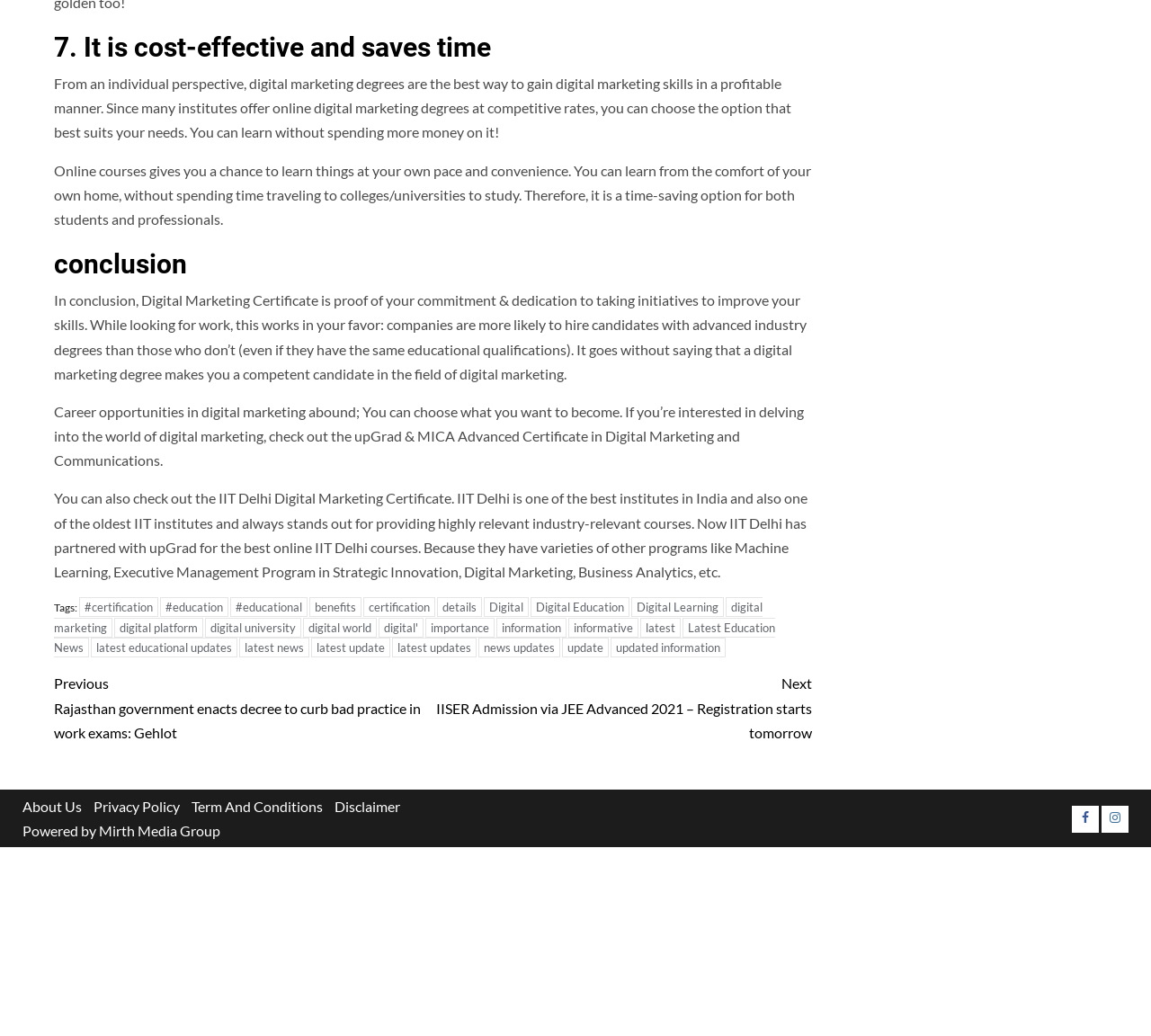Highlight the bounding box coordinates of the element you need to click to perform the following instruction: "Read the 'Latest Education News'."

[0.047, 0.596, 0.673, 0.635]